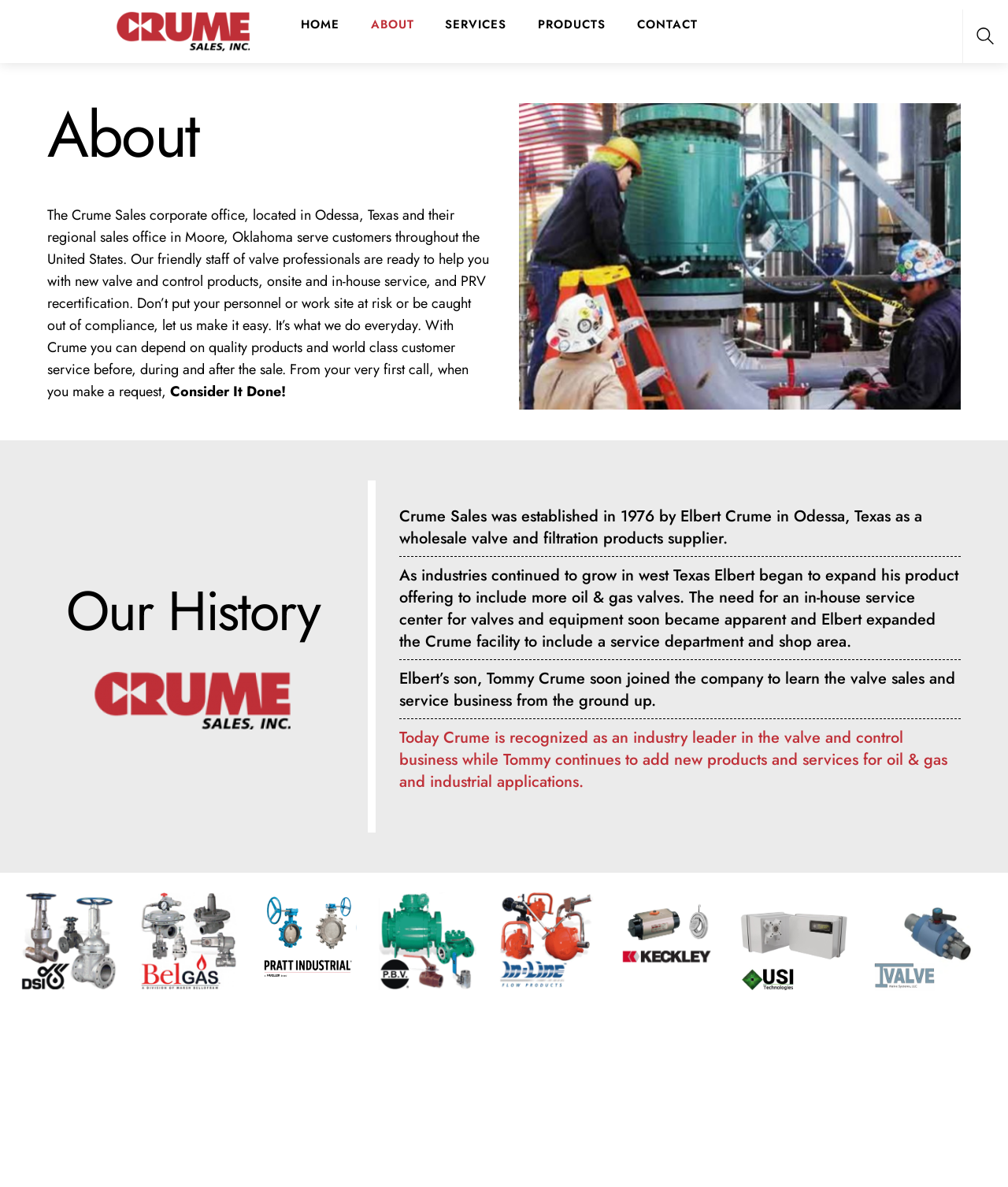What is the tagline of the company?
Answer the question with a single word or phrase by looking at the picture.

Consider It Done!